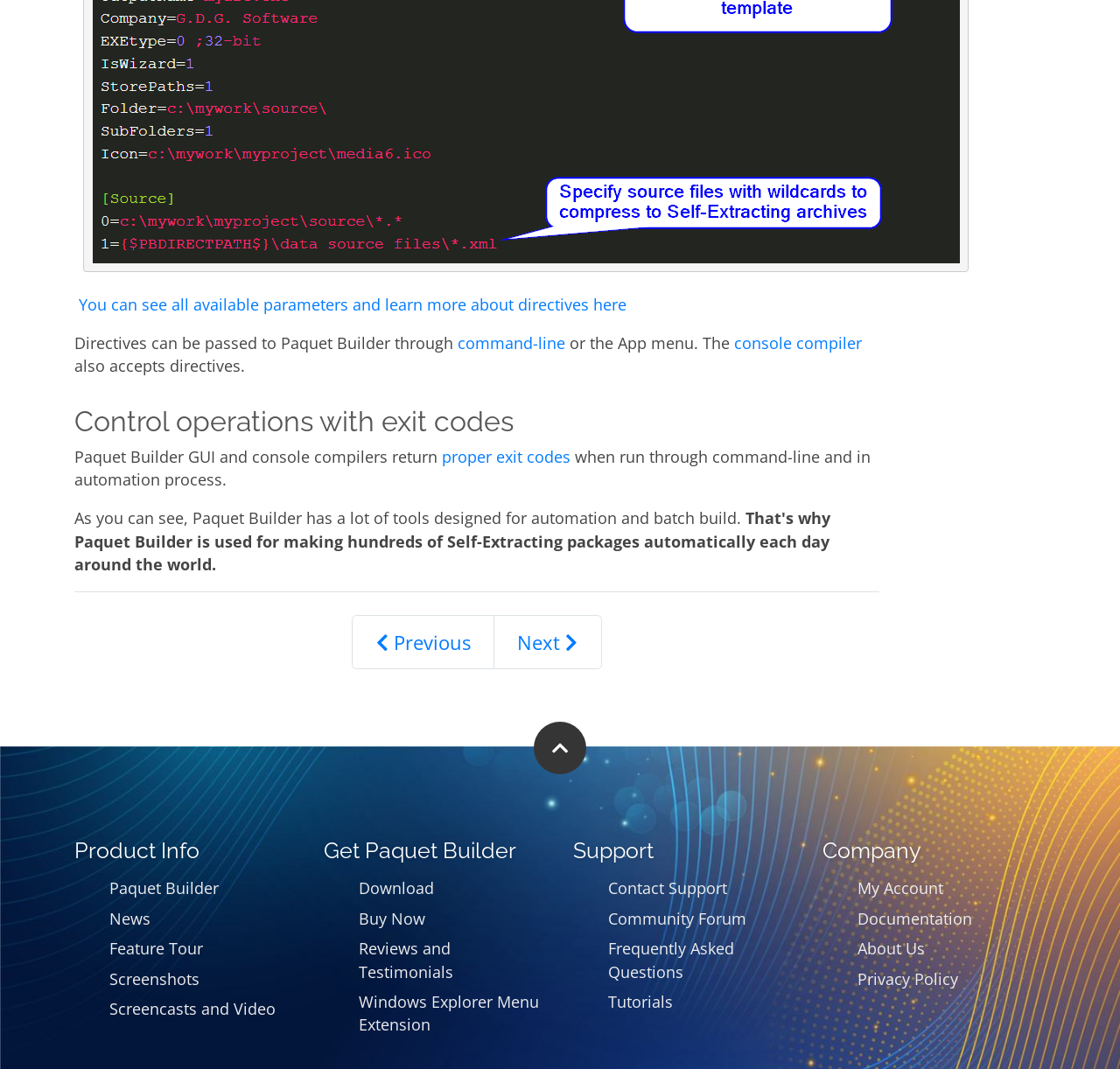Provide a single word or phrase answer to the question: 
How can directives be passed to Paquet Builder?

through command-line or App menu